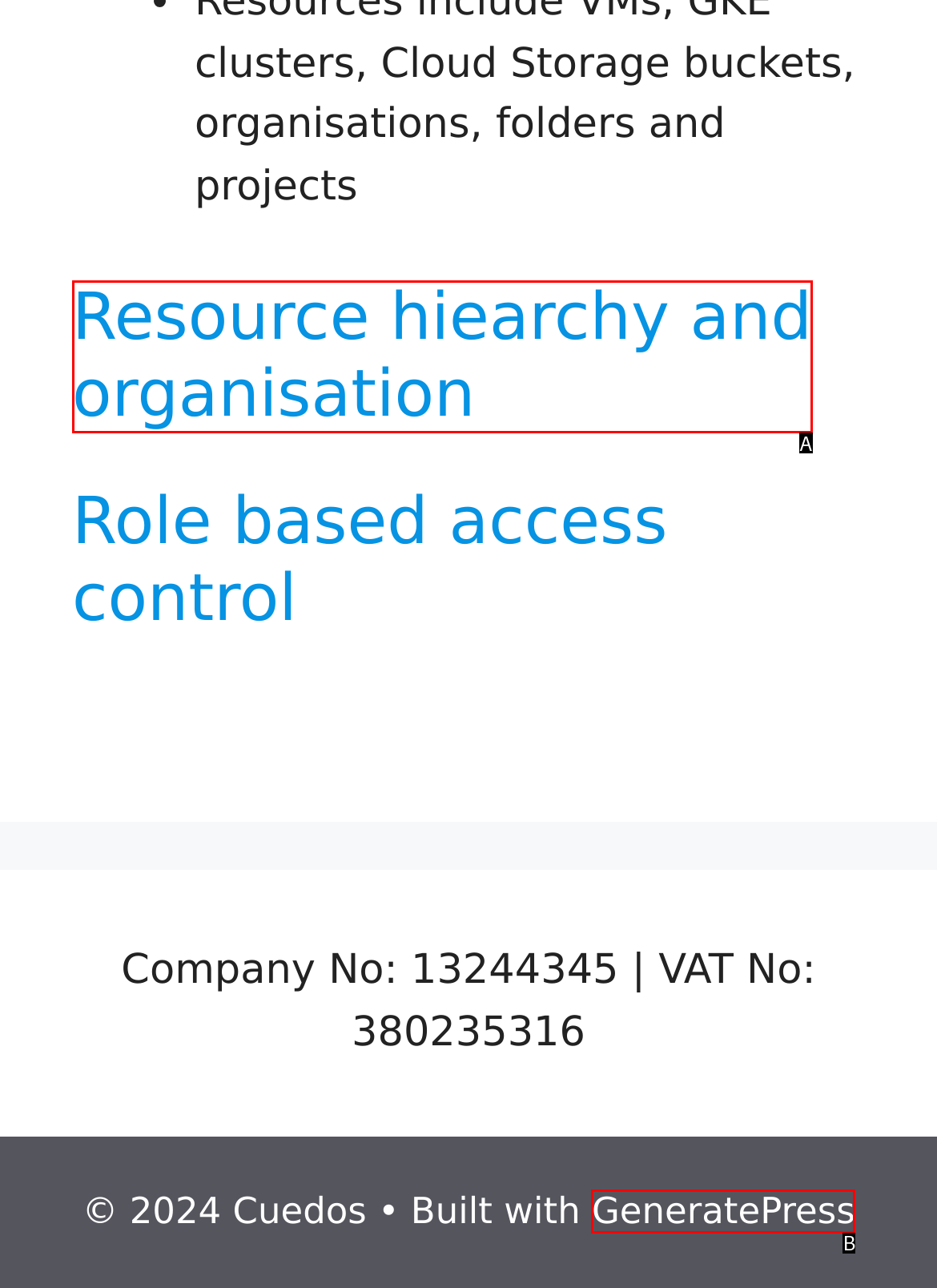Find the option that fits the given description: GeneratePress
Answer with the letter representing the correct choice directly.

B